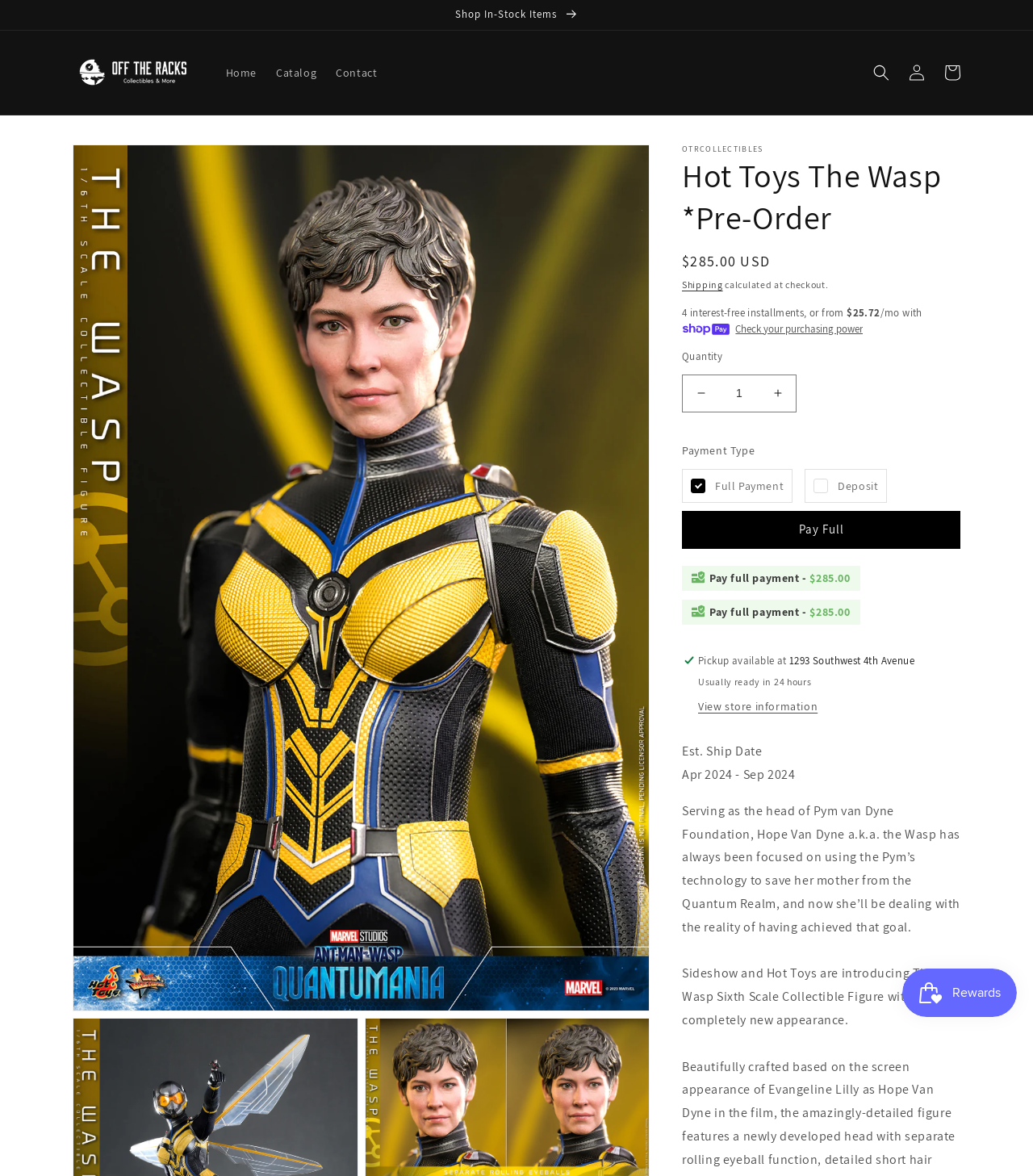Explain the webpage in detail.

This webpage is about a pre-order for a Hot Toys The Wasp collectible figure. At the top, there is an announcement section with a link to shop in-stock items. Below that, there is a navigation menu with links to the home page, catalog, and contact page. On the right side of the navigation menu, there is a search button and links to log in and view the cart.

The main content of the page is divided into two sections. On the left, there is an image of the Hot Toys The Wasp collectible figure, and above it, there is a heading with the product name and a status indicator. Below the image, there is a section with product information, including the regular price, shipping details, and payment options.

On the right side of the page, there is a section with product details, including a description of the product, its estimated ship date, and a brief summary of the character's background. There are also buttons to increase or decrease the quantity of the product, and a section to select the payment type.

At the bottom of the page, there is a section with additional information, including a note about pickup availability and store information. There is also an iframe with a rewards program launcher.

There are a total of 5 images on the page, including the product image, the OTRCollectibles logo, and three icons for payment options. There are also 14 links, 7 buttons, and 2 iframes on the page.